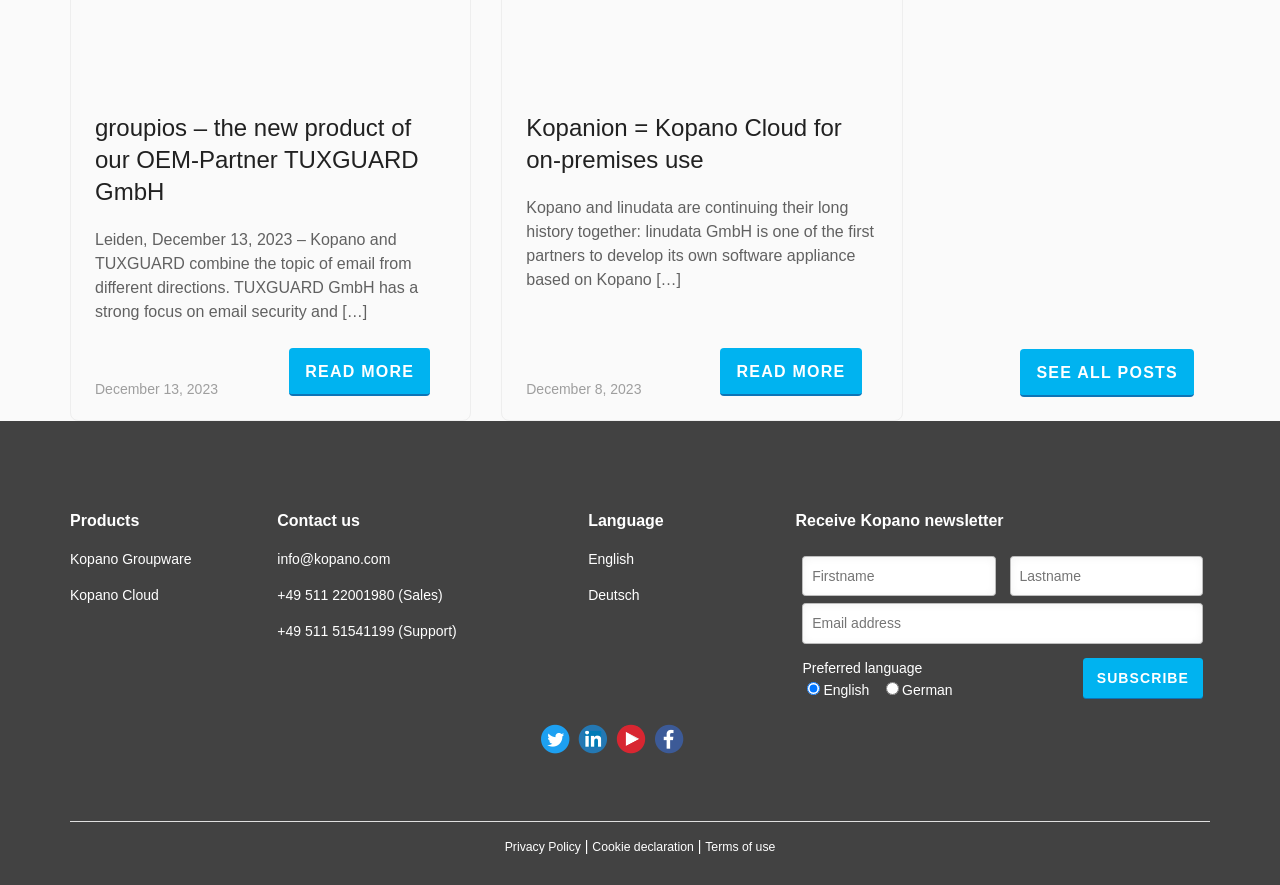What is the name of the company mentioned in the first heading?
Refer to the image and answer the question using a single word or phrase.

groupios